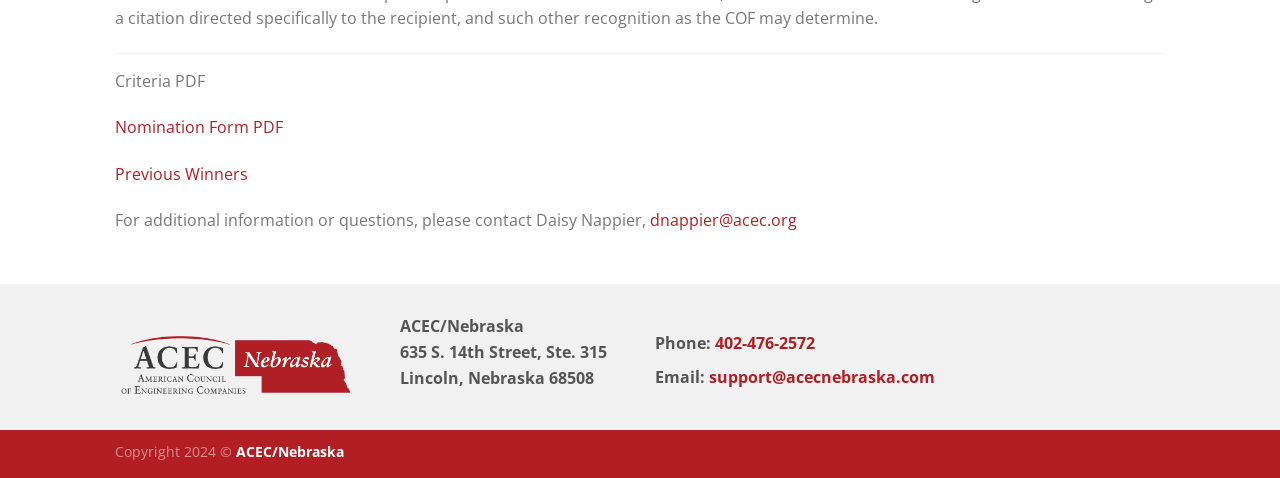What is the email address to contact for support?
From the image, respond with a single word or phrase.

support@acecnebraska.com